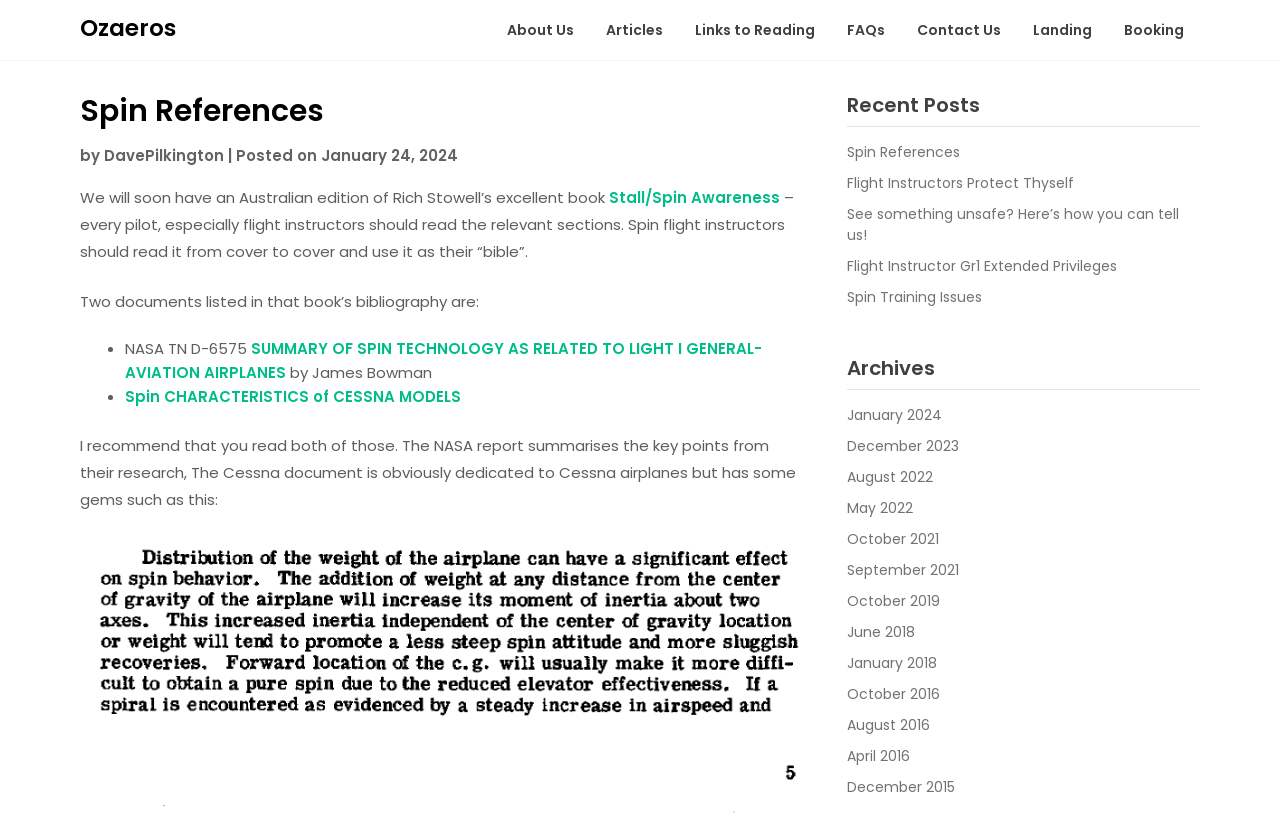Locate the bounding box coordinates of the item that should be clicked to fulfill the instruction: "Read the article 'Spin References'".

[0.661, 0.172, 0.75, 0.196]